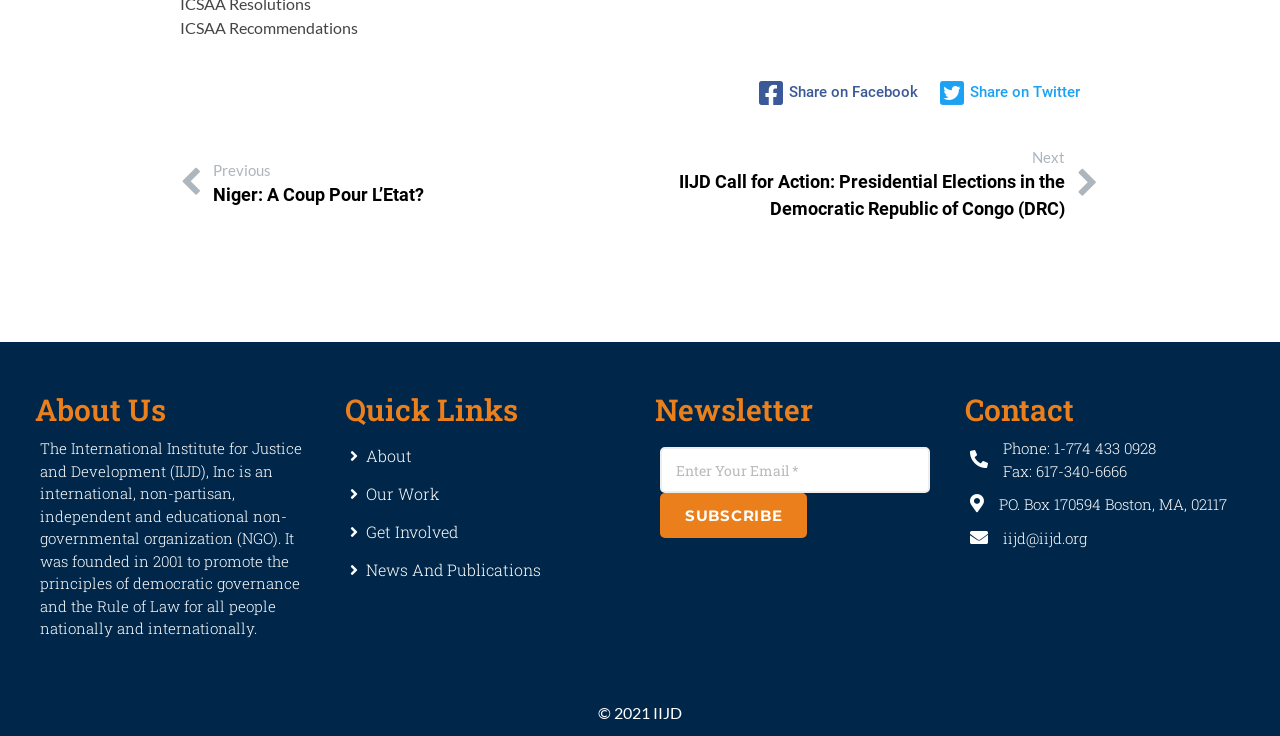For the following element description, predict the bounding box coordinates in the format (top-left x, top-left y, bottom-right x, bottom-right y). All values should be floating point numbers between 0 and 1. Description: Our Work

[0.273, 0.645, 0.484, 0.697]